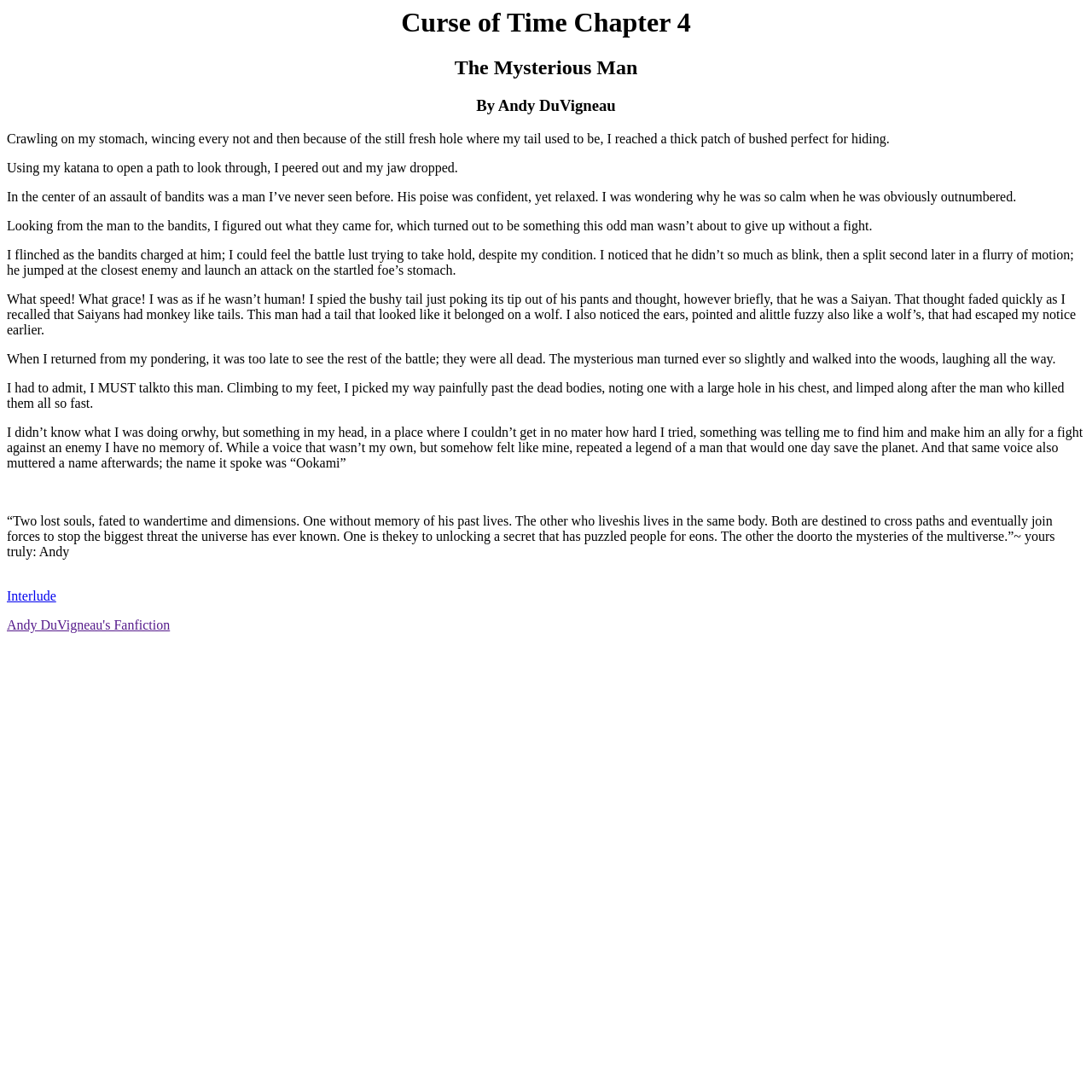Given the element description: "Andy DuVigneau's Fanfiction", predict the bounding box coordinates of the UI element it refers to, using four float numbers between 0 and 1, i.e., [left, top, right, bottom].

[0.006, 0.566, 0.156, 0.579]